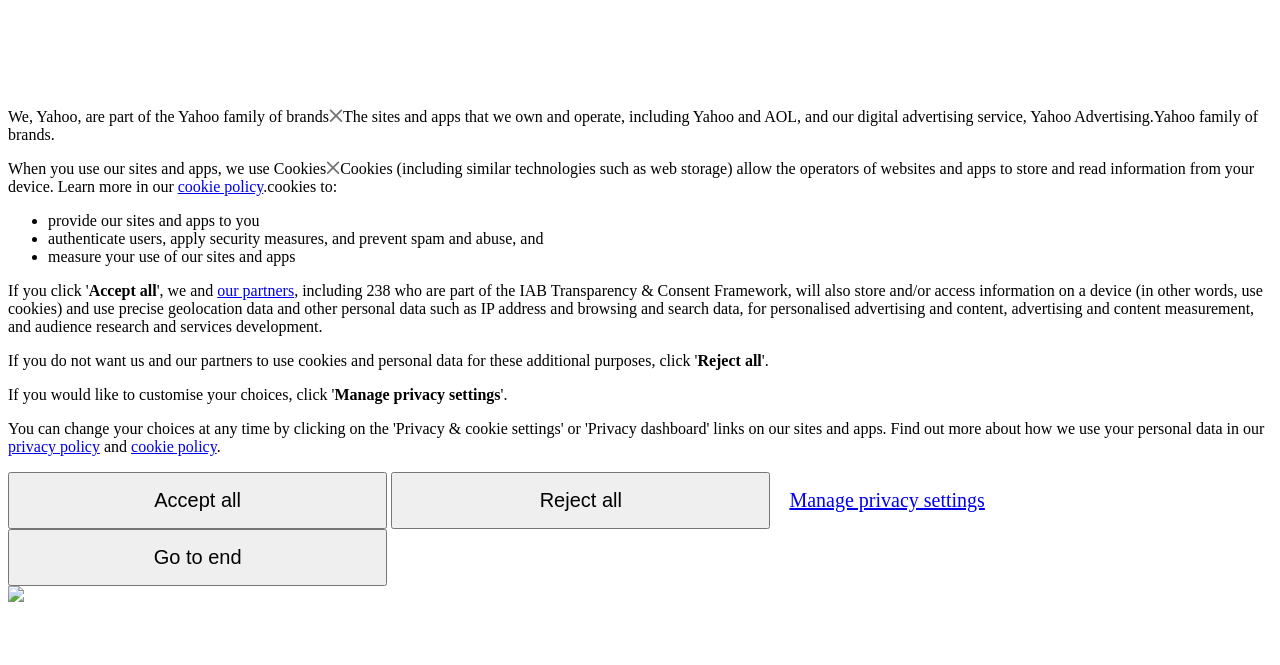Mark the bounding box of the element that matches the following description: "Manage privacy settings".

[0.605, 0.713, 0.781, 0.791]